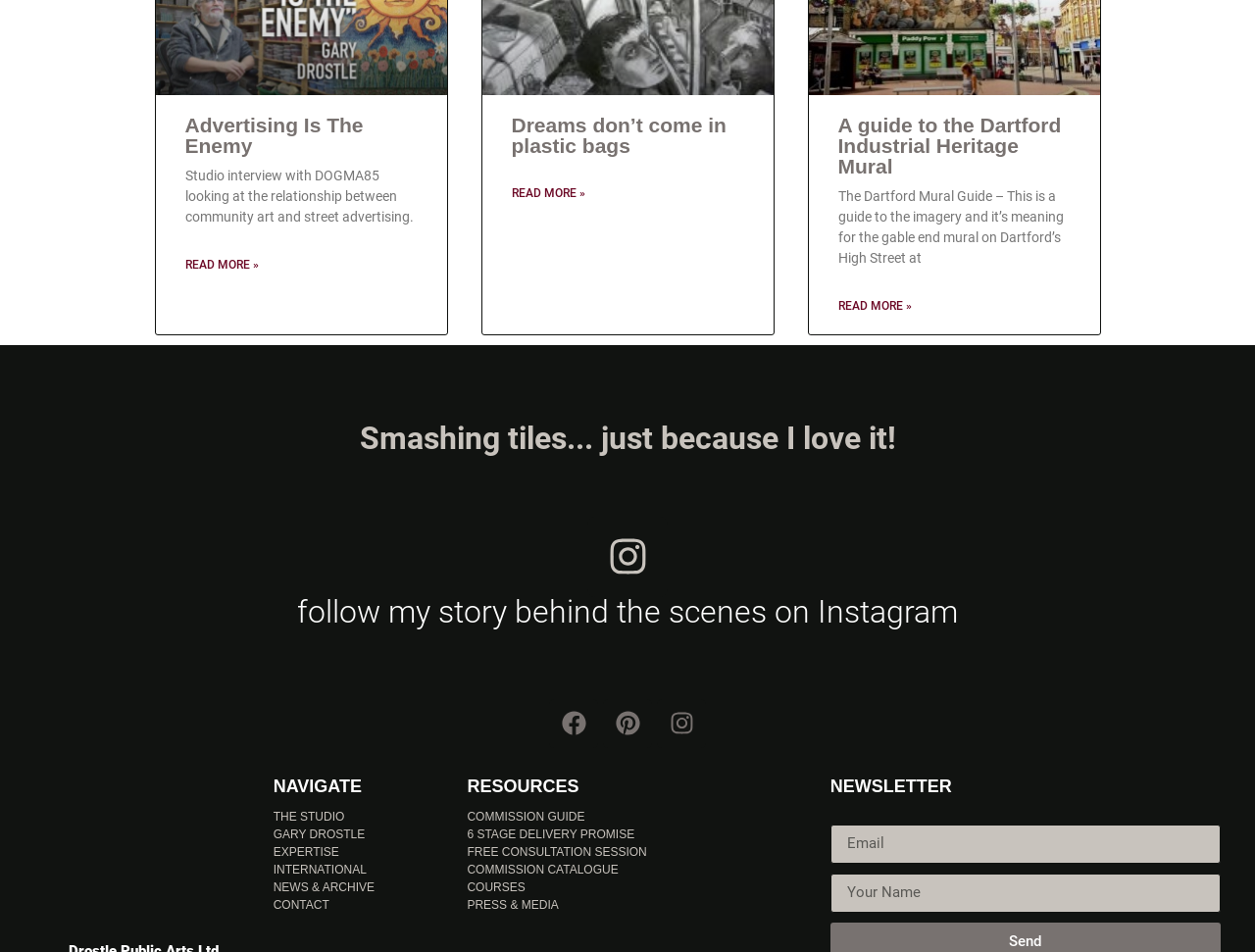How many links are there under 'THE STUDIO'?
Answer with a single word or phrase by referring to the visual content.

1